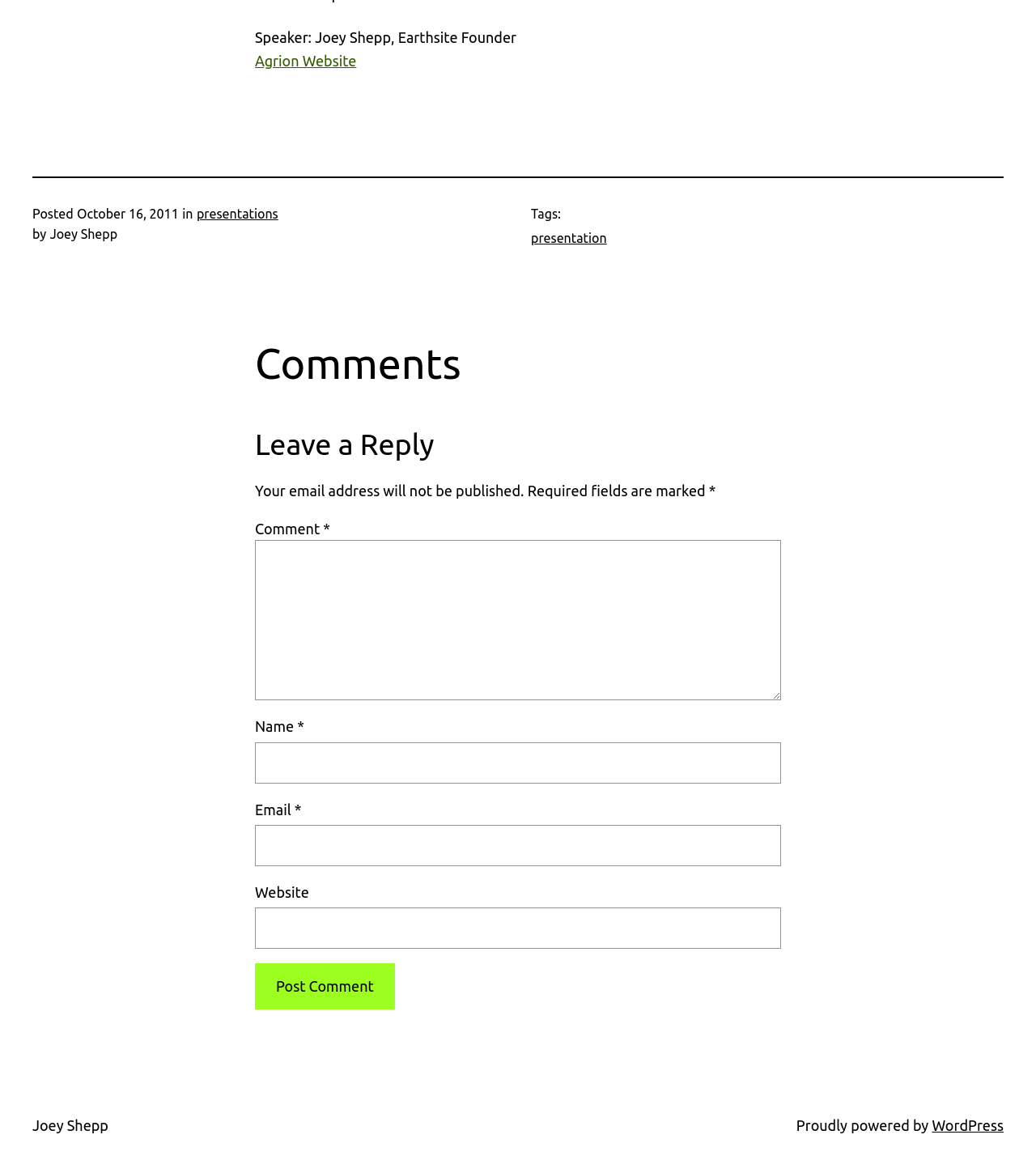What is the platform powering the website?
Please respond to the question with a detailed and informative answer.

The platform is mentioned in the text 'Proudly powered by WordPress' at the bottom of the webpage.